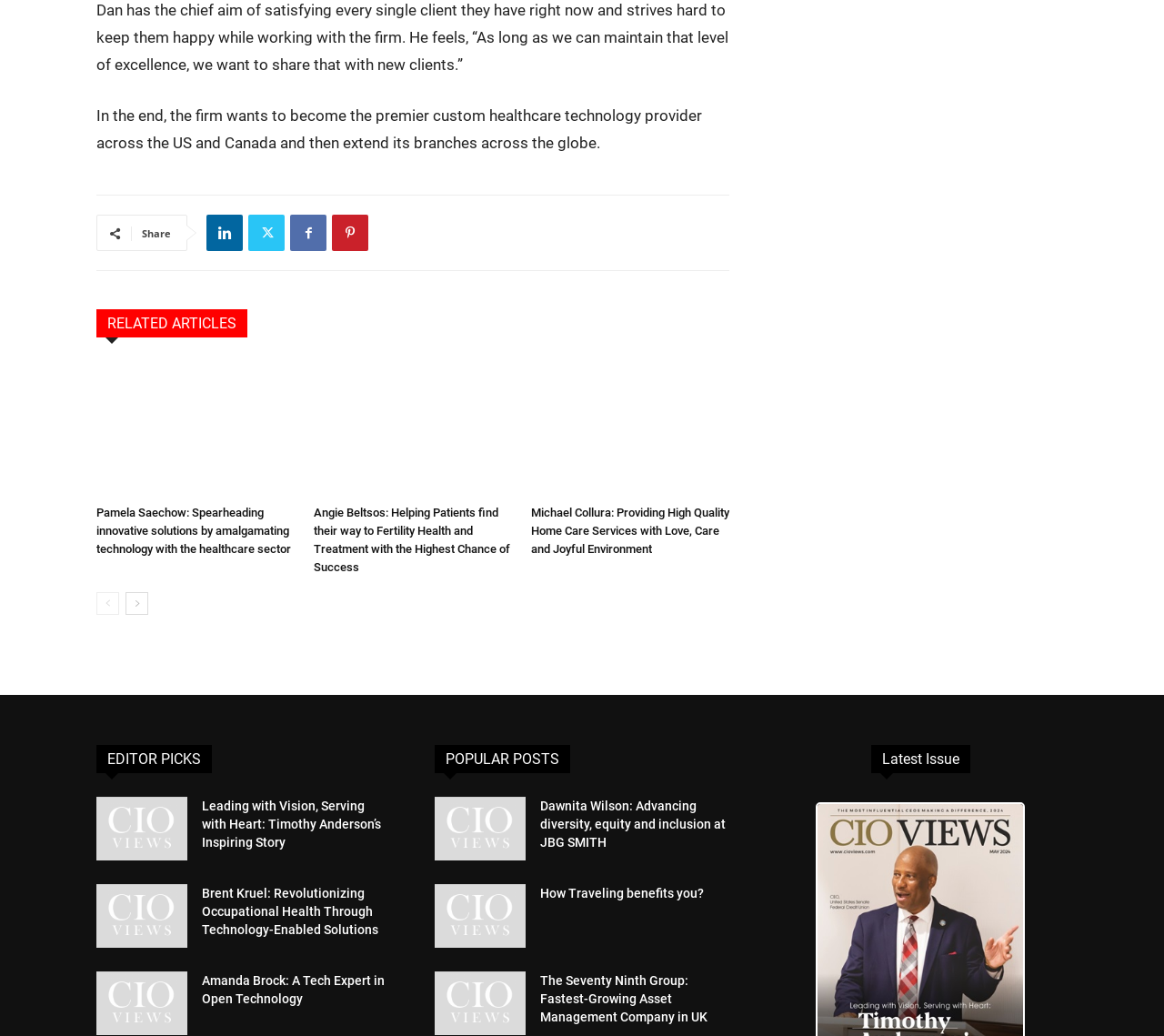Given the content of the image, can you provide a detailed answer to the question?
How many related articles are there?

I counted the number of links under the 'RELATED ARTICLES' heading, and there are three links: 'Pamela Saechow: Spearheading innovative solutions by amalgamating technology with the healthcare sector', 'Angie Beltsos: Helping Patients find their way to Fertility Health and Treatment with the Highest Chance of Success', and 'Michael Collura: Providing High Quality Home Care Services with Love, Care and Joyful Environment'.